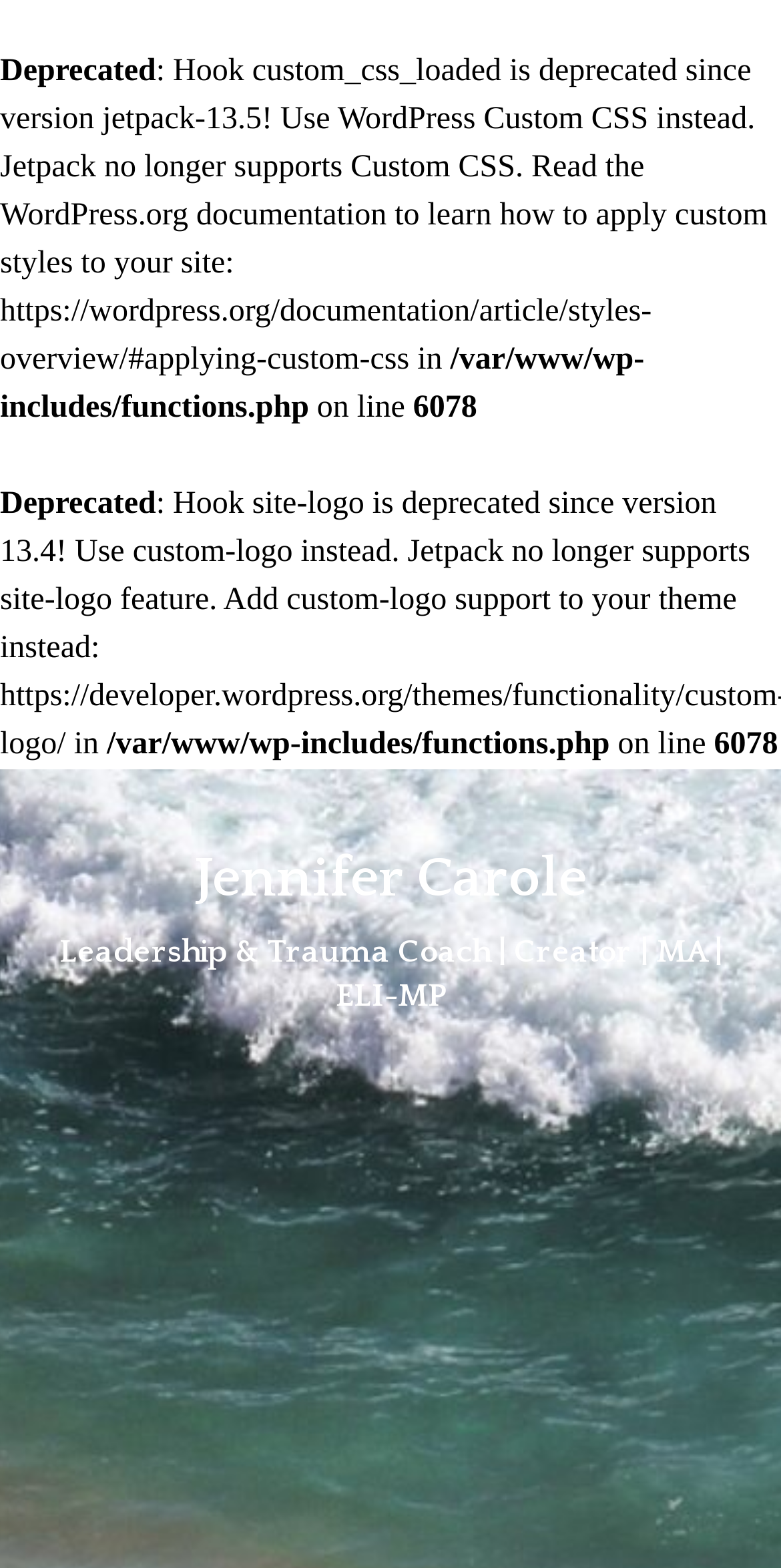What is the name of the author?
Refer to the image and provide a one-word or short phrase answer.

Jennifer Carole